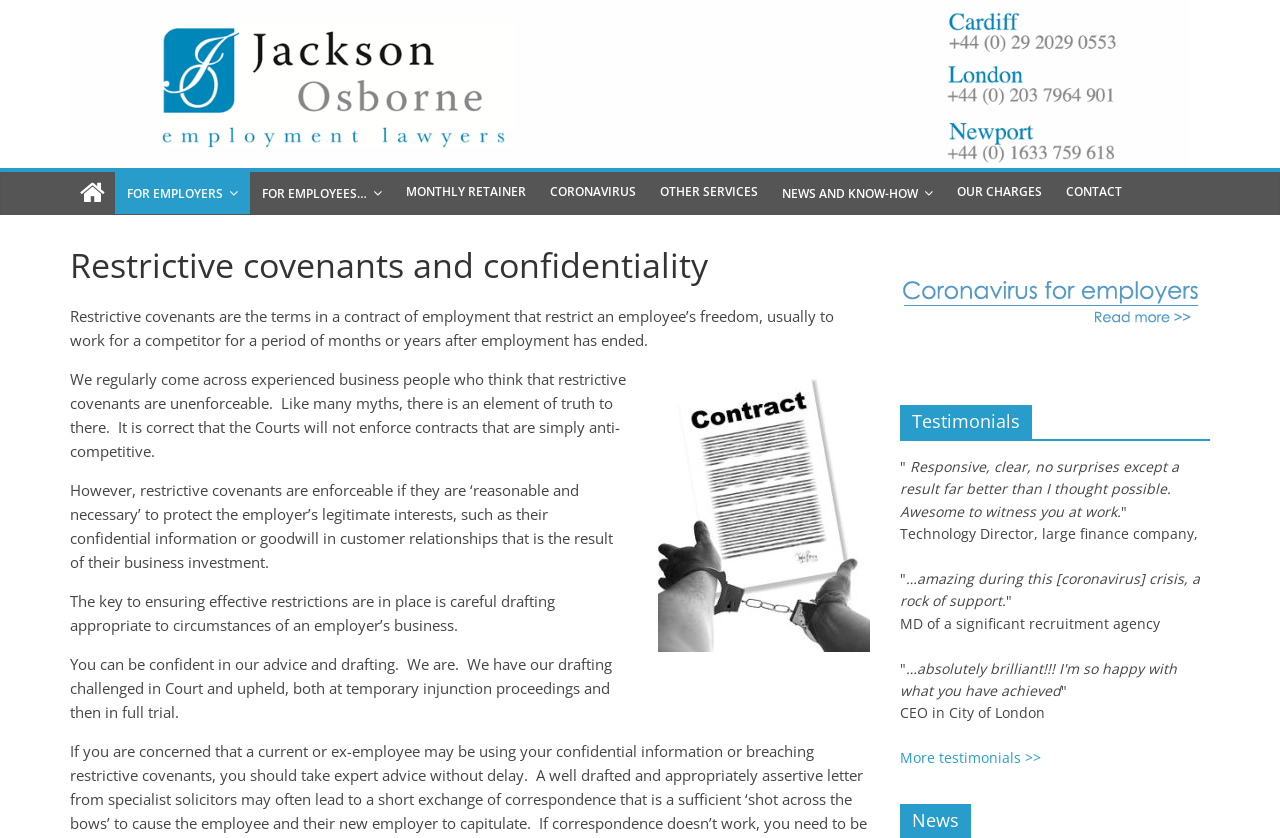Given the element description, predict the bounding box coordinates in the format (top-left x, top-left y, bottom-right x, bottom-right y), using floating point numbers between 0 and 1: For Employers

[0.09, 0.205, 0.195, 0.256]